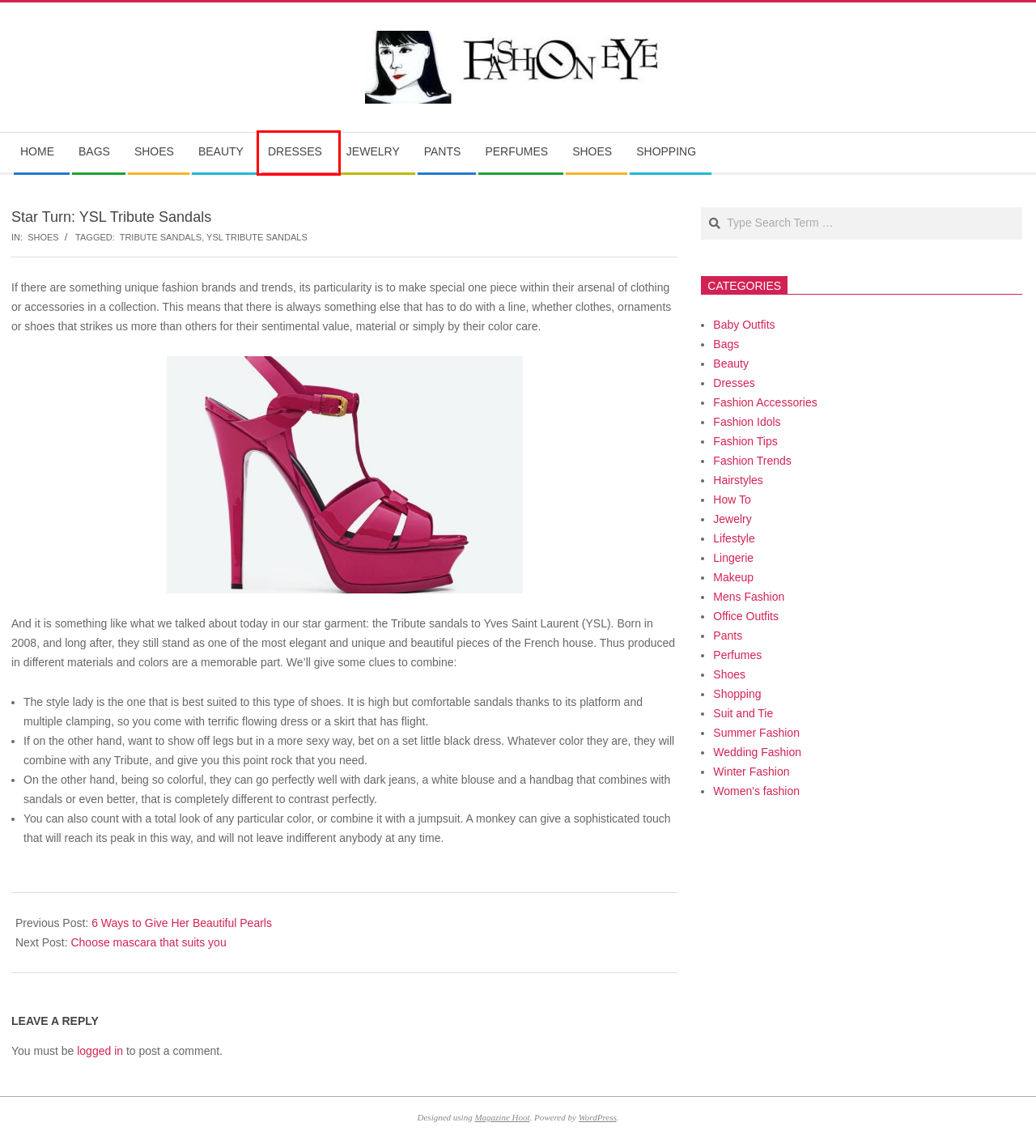You are provided with a screenshot of a webpage highlighting a UI element with a red bounding box. Choose the most suitable webpage description that matches the new page after clicking the element in the bounding box. Here are the candidates:
A. Jewelry – Fashion Eye
B. Fashion Eye – Fashion in daily life
C. Mens Fashion – Fashion Eye
D. Fashion Trends – Fashion Eye
E. Fashion Tips – Fashion Eye
F. Dresses – Fashion Eye
G. Summer Fashion – Fashion Eye
H. Bags – Fashion Eye

F